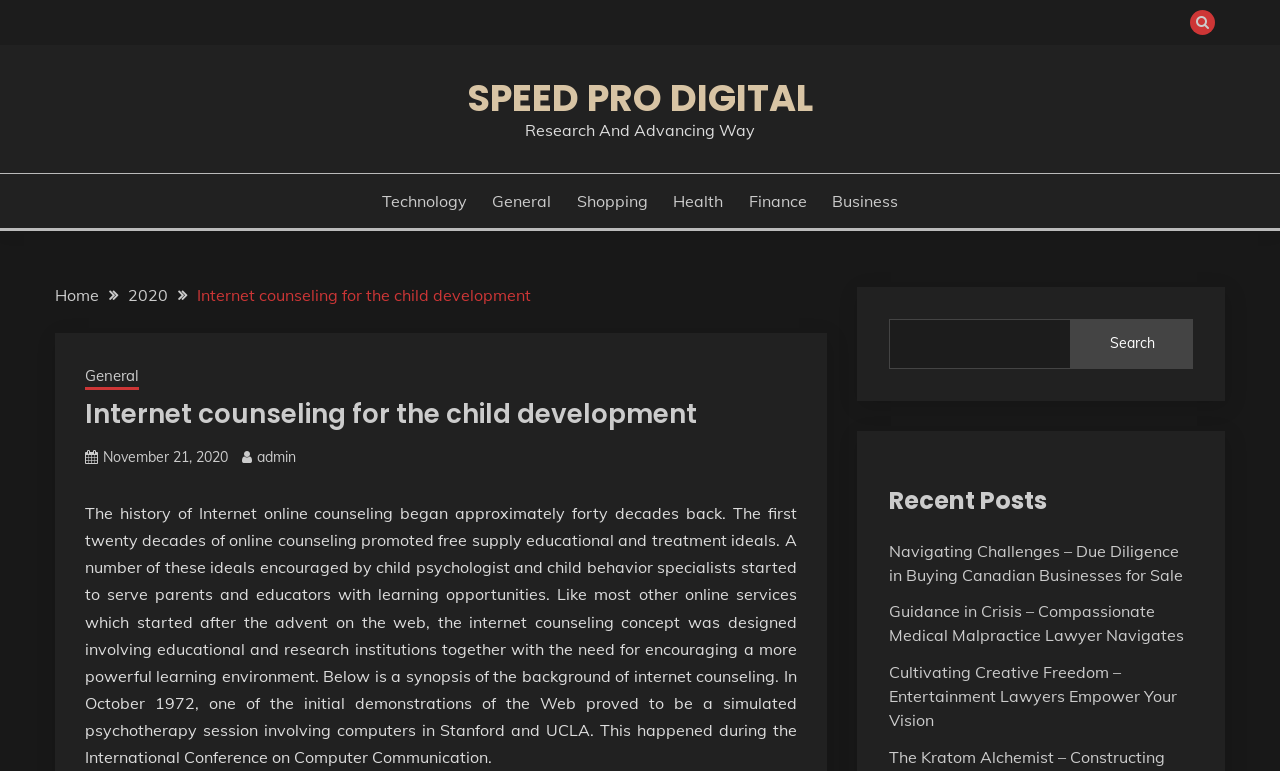Determine the bounding box coordinates of the clickable region to execute the instruction: "Click the Home link". The coordinates should be four float numbers between 0 and 1, denoted as [left, top, right, bottom].

[0.043, 0.369, 0.077, 0.395]